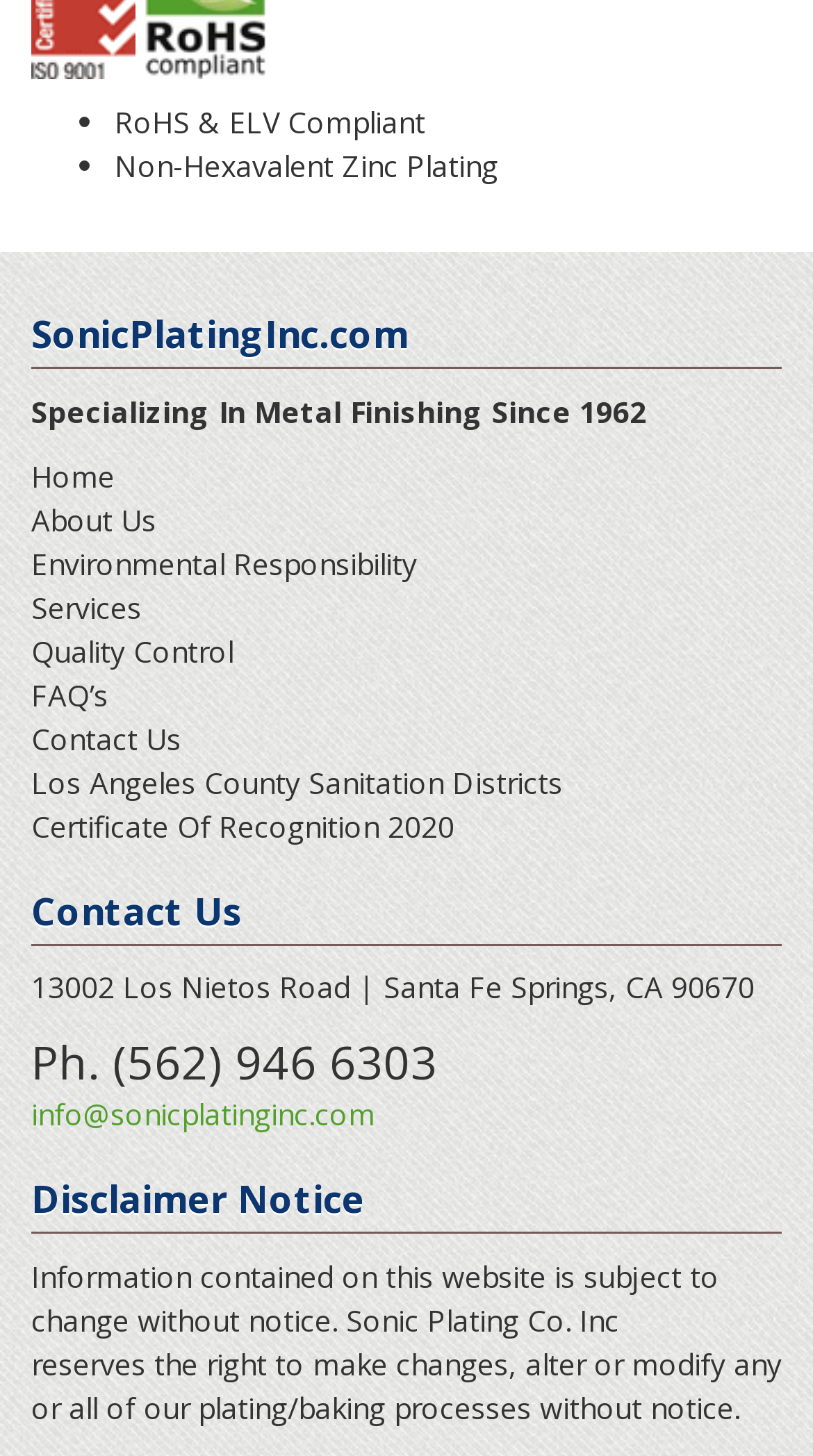How many links are there in the navigation menu?
Using the visual information, reply with a single word or short phrase.

8